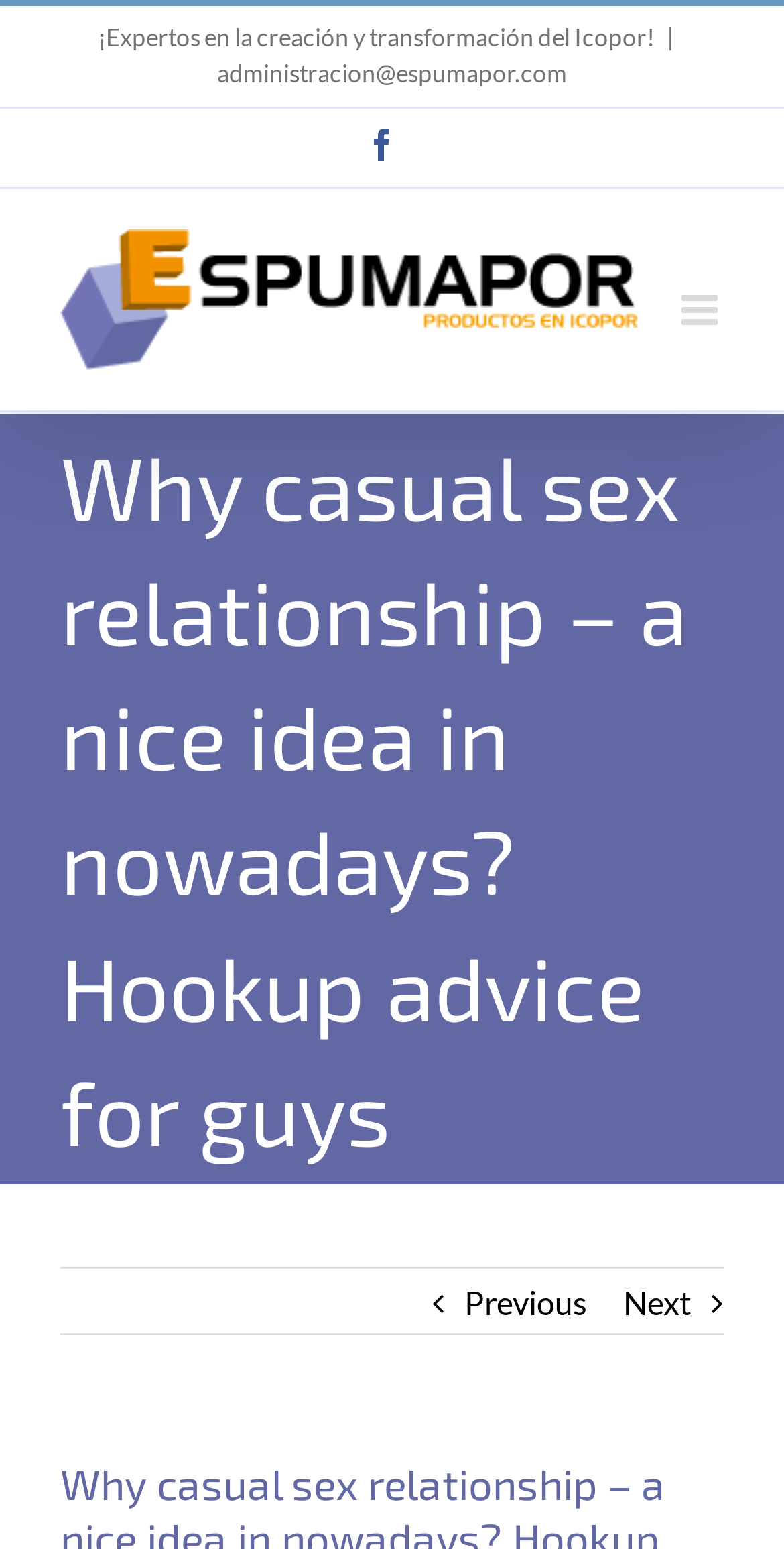Produce an extensive caption that describes everything on the webpage.

The webpage appears to be an article or blog post discussing casual sex relationships and providing hookup advice for guys. At the top of the page, there is a logo of "Espumapor" accompanied by a tagline "¡Expertos en la creación y transformación del Icopor!" and a separator line. Below the logo, there is a contact email address "administracion@espumapor.com" and a Facebook icon linking to the Facebook page.

On the top-right corner, there is a toggle button to expand or collapse the mobile menu. The main content of the page is headed by a title "Why casual sex relationship – a nice idea in nowadays? Hookup advice for guys" which occupies a significant portion of the page. At the bottom of the page, there are navigation links to previous and next pages, indicated by arrow icons.

The overall structure of the page is simple, with a clear hierarchy of elements and a focus on the main article content.